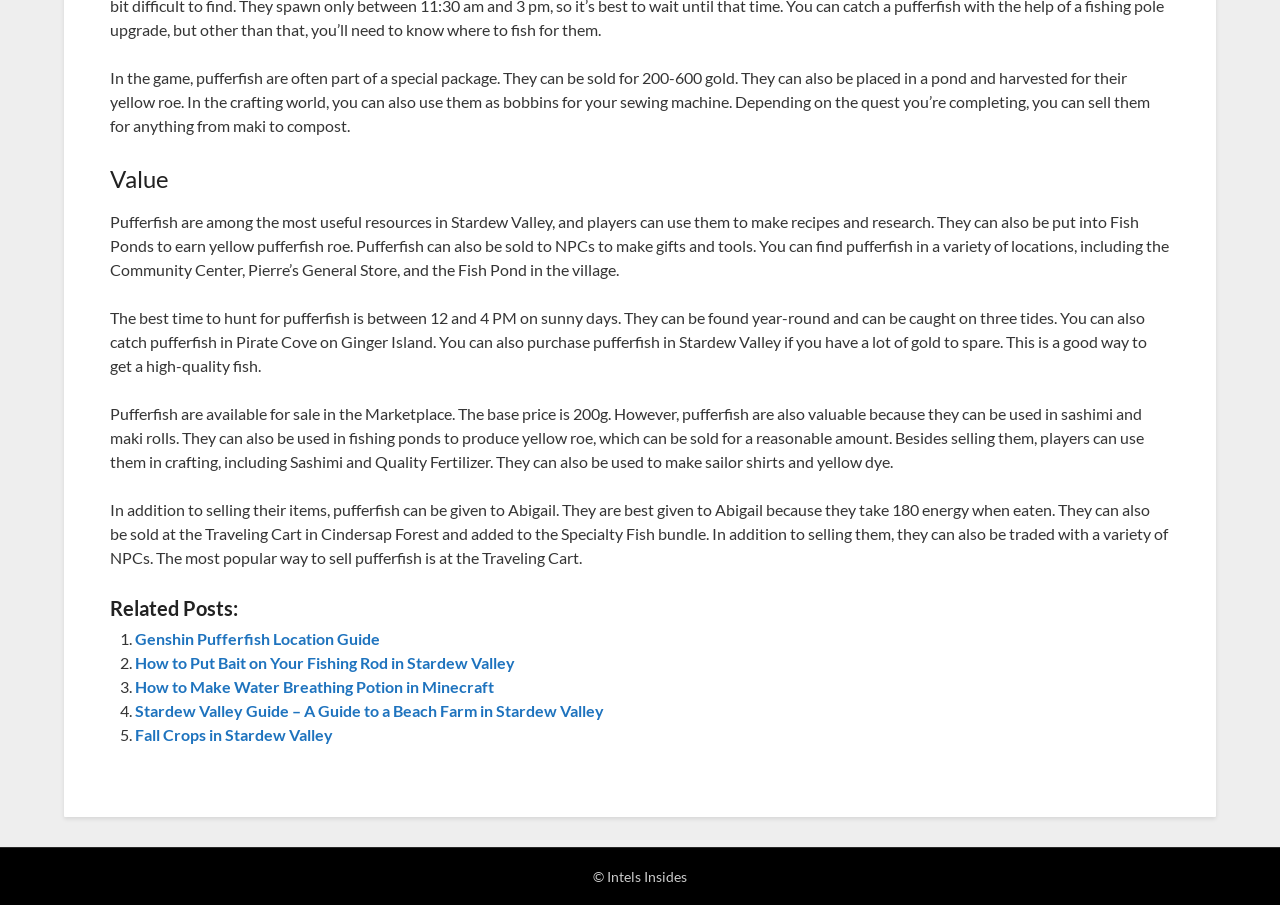Use the details in the image to answer the question thoroughly: 
What can pufferfish be used for in crafting?

The text mentions that pufferfish can be used in crafting, including making Sashimi and Quality Fertilizer. This suggests that pufferfish have a specific use in crafting these items.